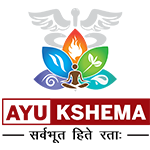What do the lotus petals represent?
Please answer the question as detailed as possible.

The vibrant lotus petals surrounding the figure in the logo are mentioned in the caption as representing the five elements and holistic health. This suggests that the logo is incorporating elements of nature and wellness into its design.